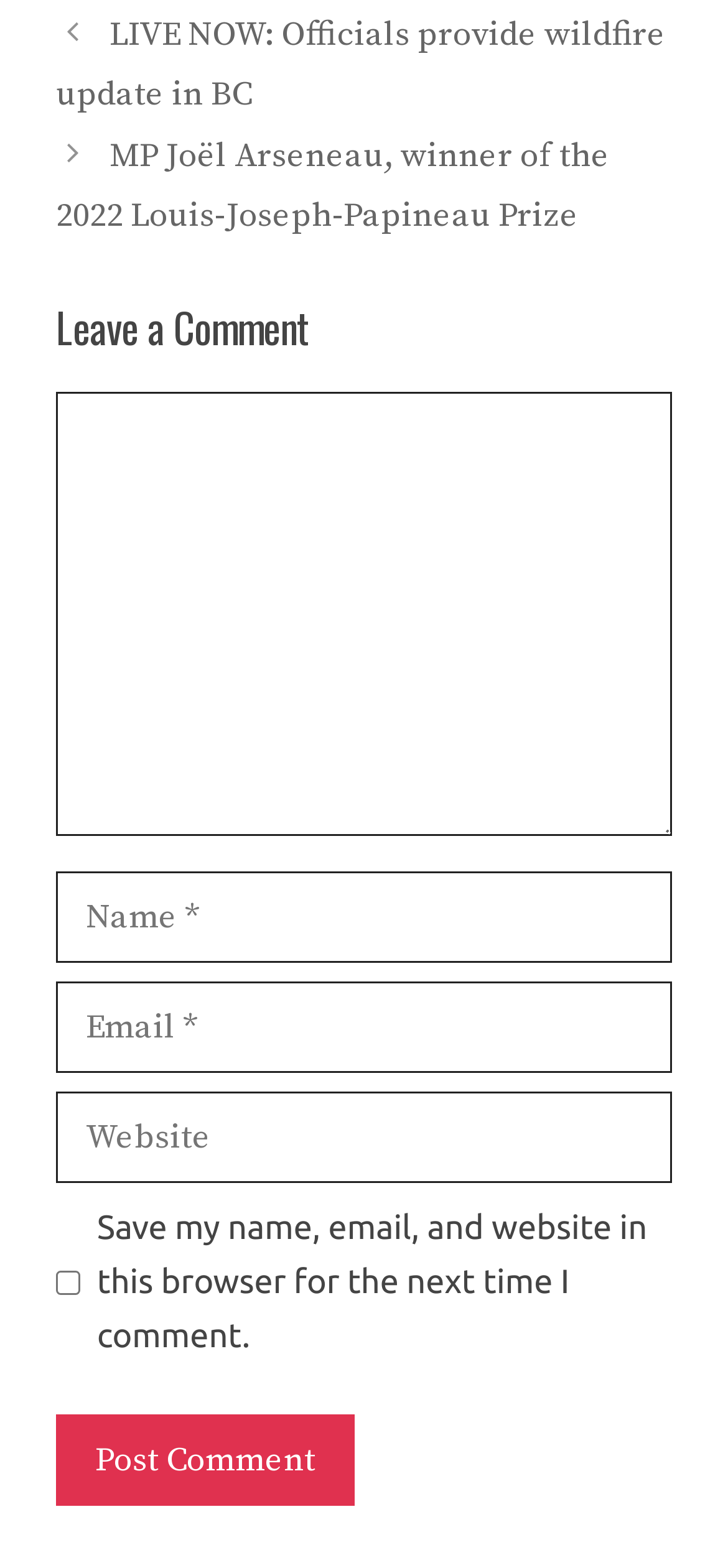Determine the bounding box coordinates of the clickable area required to perform the following instruction: "Click on the 'LIVE NOW: Officials provide wildfire update in BC' link". The coordinates should be represented as four float numbers between 0 and 1: [left, top, right, bottom].

[0.077, 0.008, 0.915, 0.074]